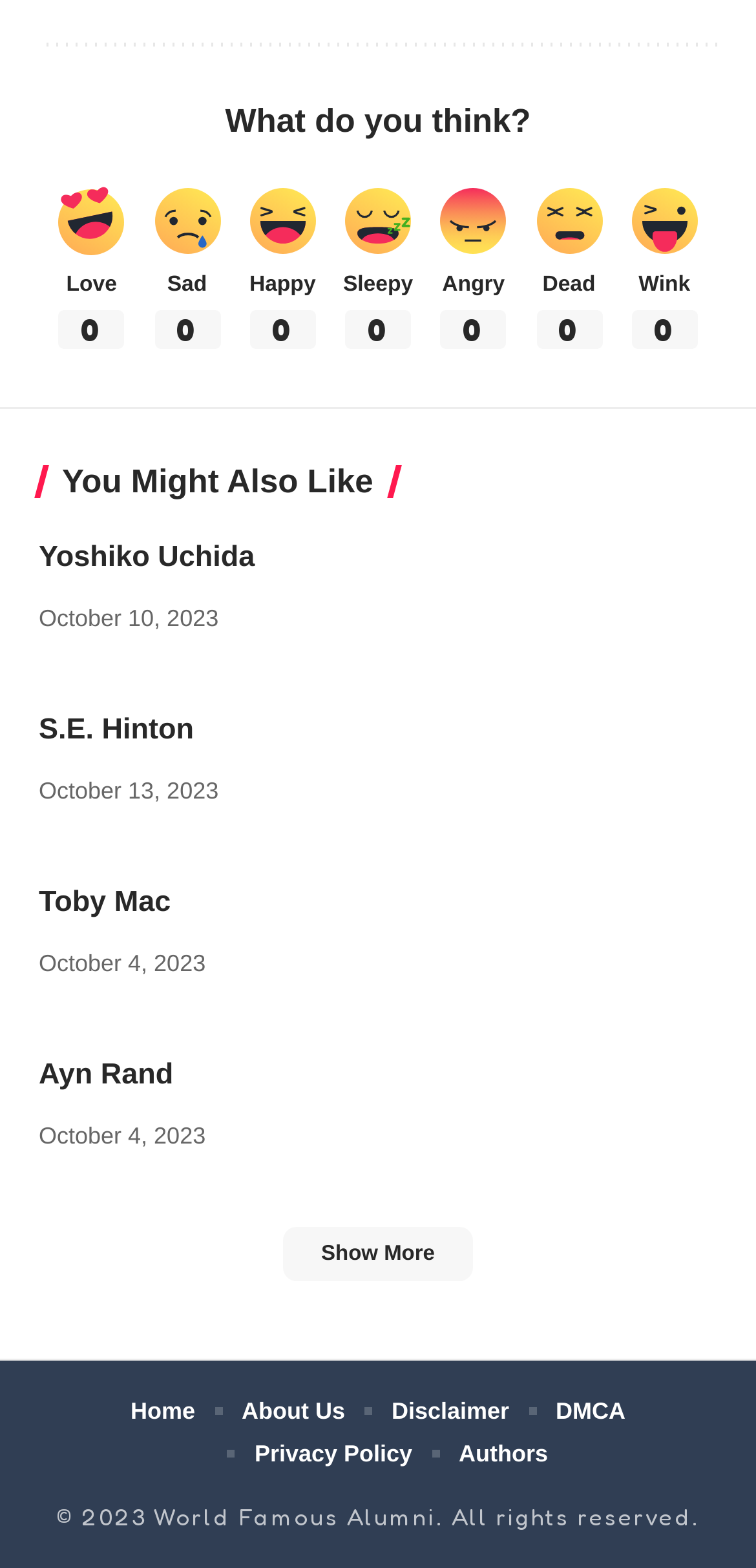Carefully examine the image and provide an in-depth answer to the question: What are the emotions listed below the question?

Below the question 'What do you think?' are listed several emotions, including Love, Sad, Happy, Sleepy, Angry, Dead, and Wink, which are likely options for the user to choose from to express their feelings.